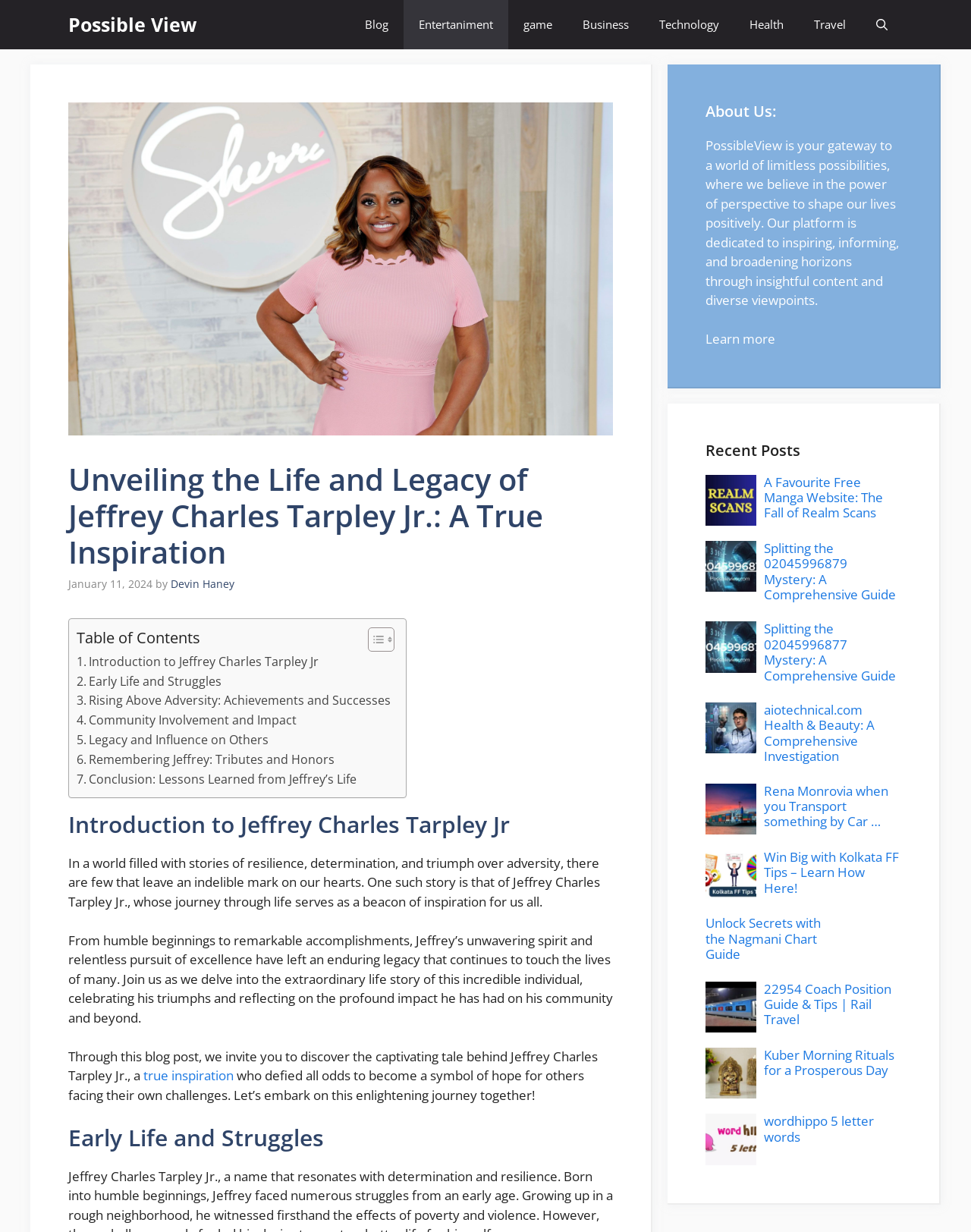Please examine the image and answer the question with a detailed explanation:
What is the topic of the first section of the content?

The first section of the content is headed 'Introduction to Jeffrey Charles Tarpley Jr' and provides an overview of Jeffrey's life story and legacy.